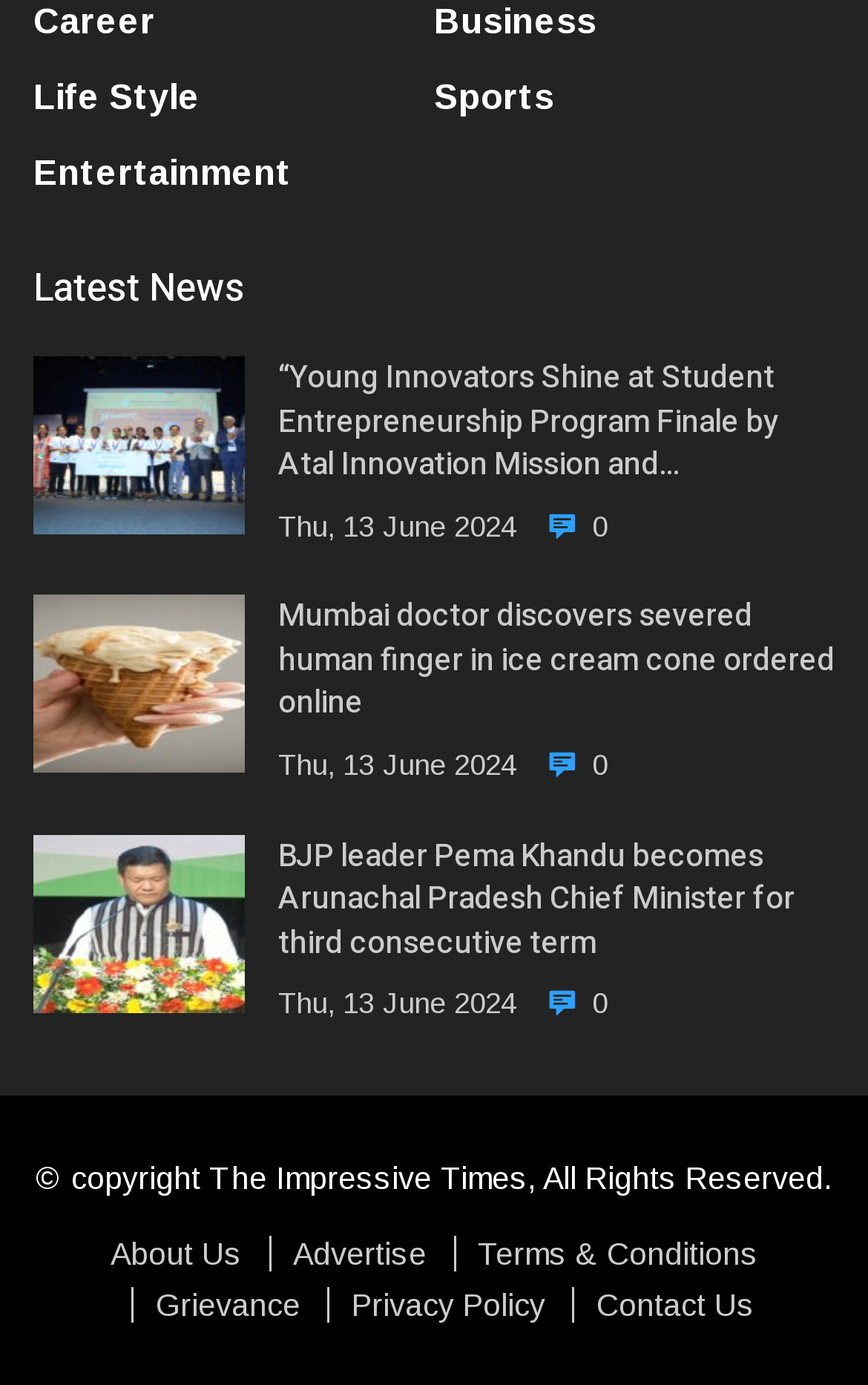Pinpoint the bounding box coordinates of the element to be clicked to execute the instruction: "Click on Home".

None